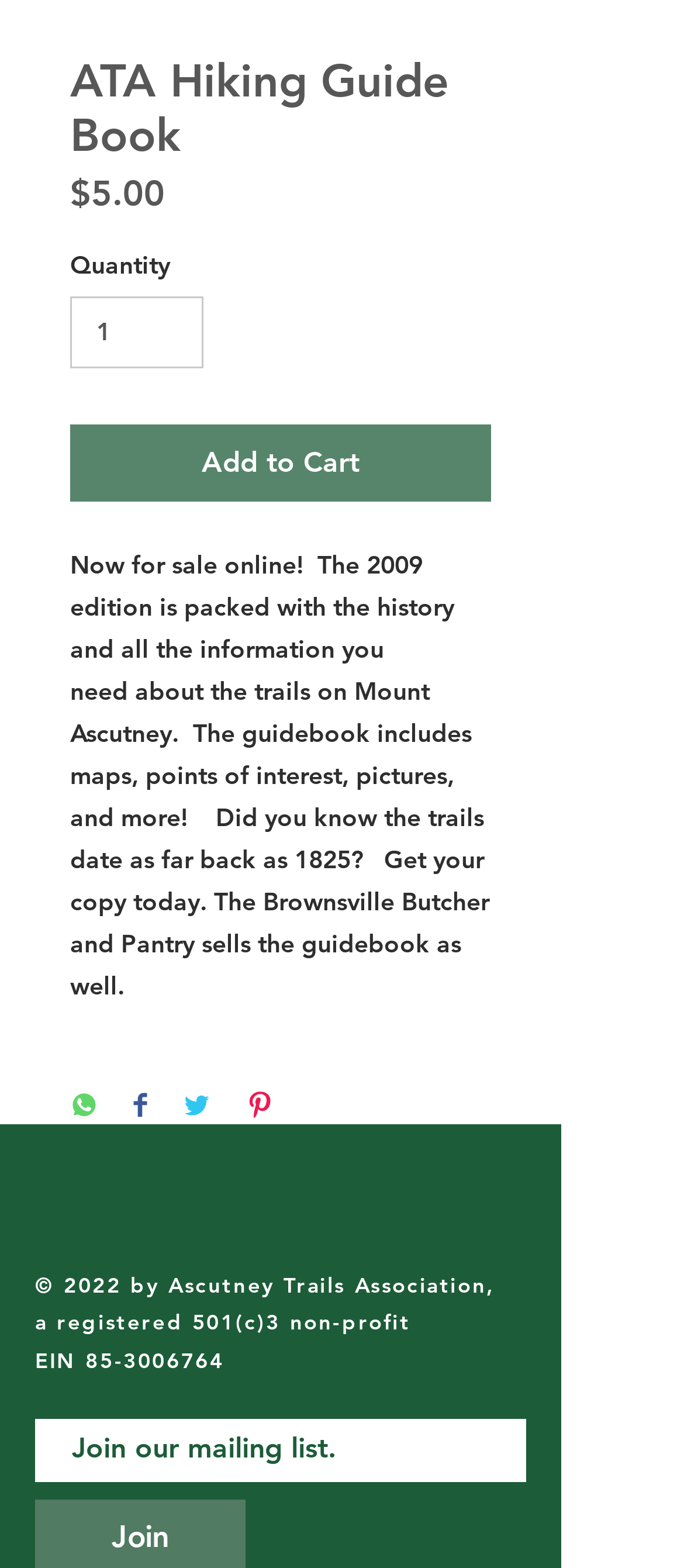Identify the bounding box coordinates of the HTML element based on this description: "input value="1" aria-label="Quantity" value="1"".

[0.103, 0.189, 0.298, 0.235]